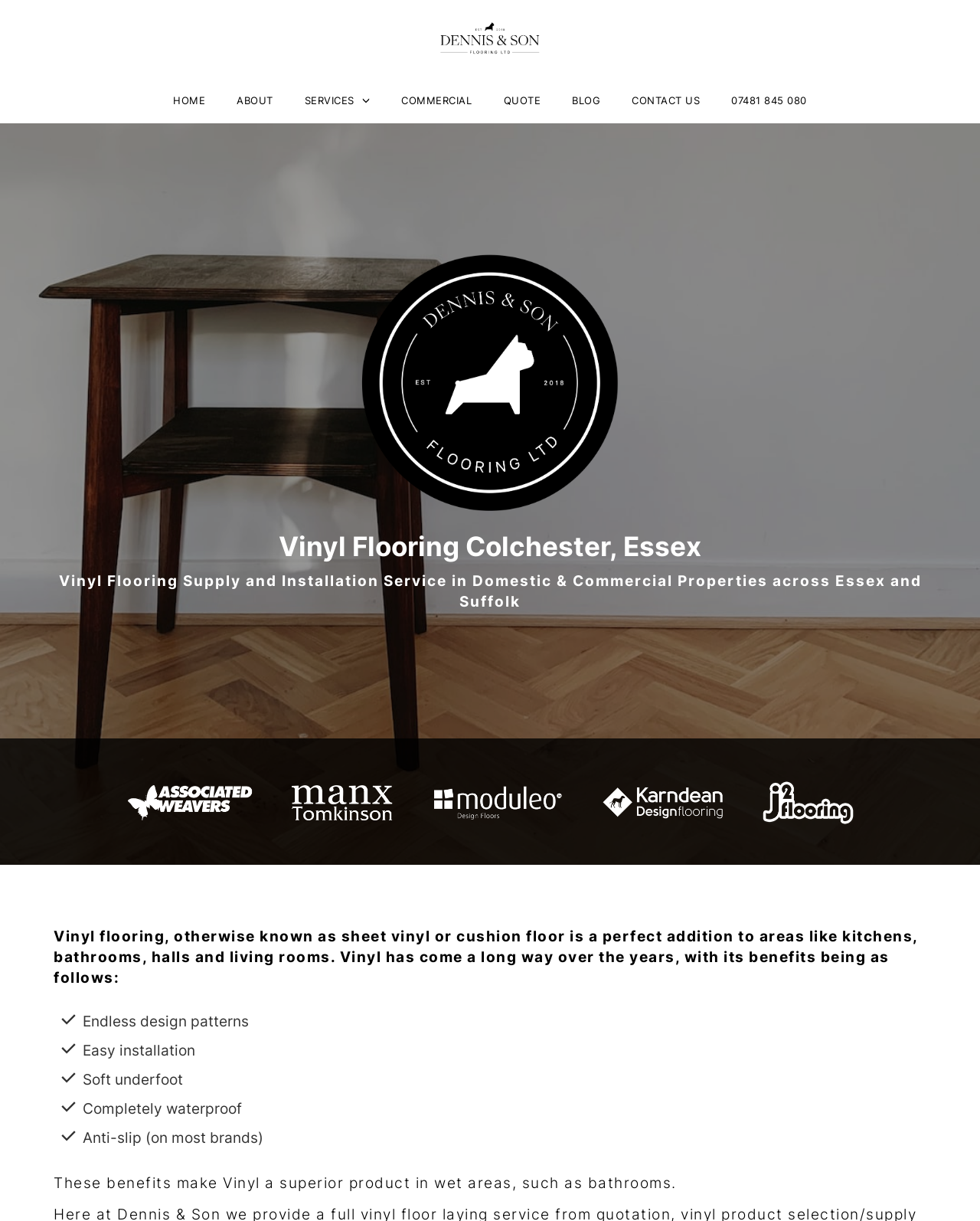Generate a comprehensive description of the webpage.

The webpage is about Dennis & Son Flooring, a company that provides vinyl flooring supply and installation services in domestic and commercial properties across Essex and Suffolk, based in Colchester. 

At the top of the page, there is a logo of Dennis & Son Flooring, accompanied by a link to the company's homepage. Below the logo, there is a navigation menu with links to different sections of the website, including HOME, ABOUT, SERVICES, COMMERCIAL, QUOTE, BLOG, and CONTACT US. 

On the left side of the page, there is a large heading that reads "Vinyl Flooring Colchester, Essex" and a subheading that describes the company's services. Below the headings, there is a paragraph of text that explains the benefits of vinyl flooring, including its suitability for areas like kitchens, bathrooms, and living rooms.

To the right of the text, there are five small images with corresponding text labels, highlighting the benefits of vinyl flooring, such as endless design patterns, easy installation, soft underfoot, completely waterproof, and anti-slip properties. 

Further down the page, there is another paragraph of text that emphasizes the superiority of vinyl flooring in wet areas like bathrooms. At the bottom of the page, there is a logo banner displaying the company's credentials.